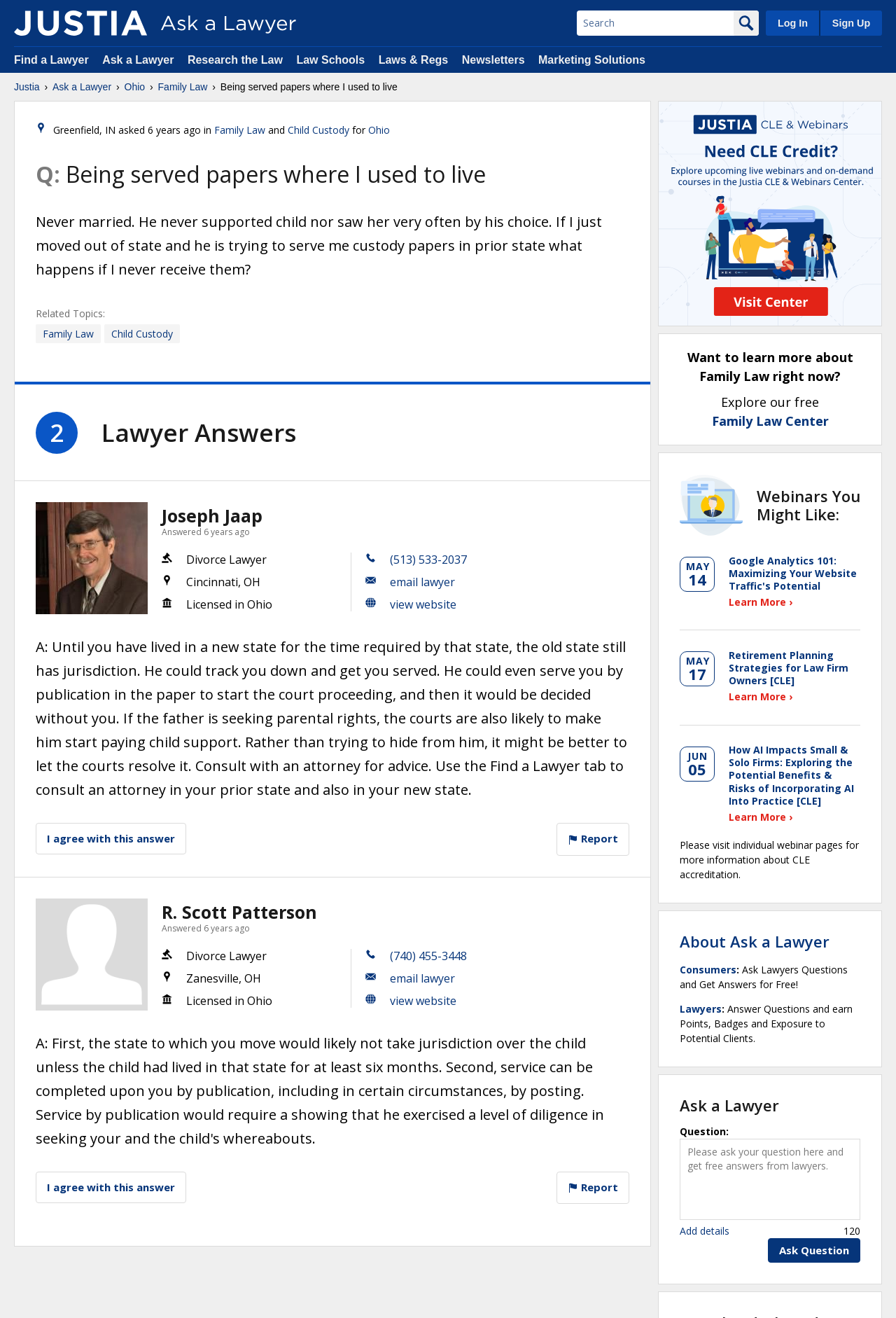Provide an in-depth caption for the contents of the webpage.

This webpage is about a question and answer forum related to Ohio Family Law. At the top, there is a logo of Justia, a search bar, and buttons to log in or sign up. Below that, there are links to various sections of the website, including "Find a Lawyer", "Ask a Lawyer", and "Research the Law".

The main content of the page is a question titled "Being served papers where I used to live" with a description of the situation. The question is asked by someone from Greenfield, IN, and was posted 6 years ago. There are two answers from lawyers, Joseph Jaap and R. Scott Patterson, both licensed in Ohio. Each answer includes the lawyer's name, location, and contact information, as well as a brief response to the question.

To the right of the question, there are related topics and links to other questions about Family Law and Child Custody. Below the answers, there are buttons to agree with or report the answers. At the bottom of the page, there are complementary sections, including a link to the Justia CLE & Webinars Center, a section about the Family Law Center, and a list of webinars that might be of interest.